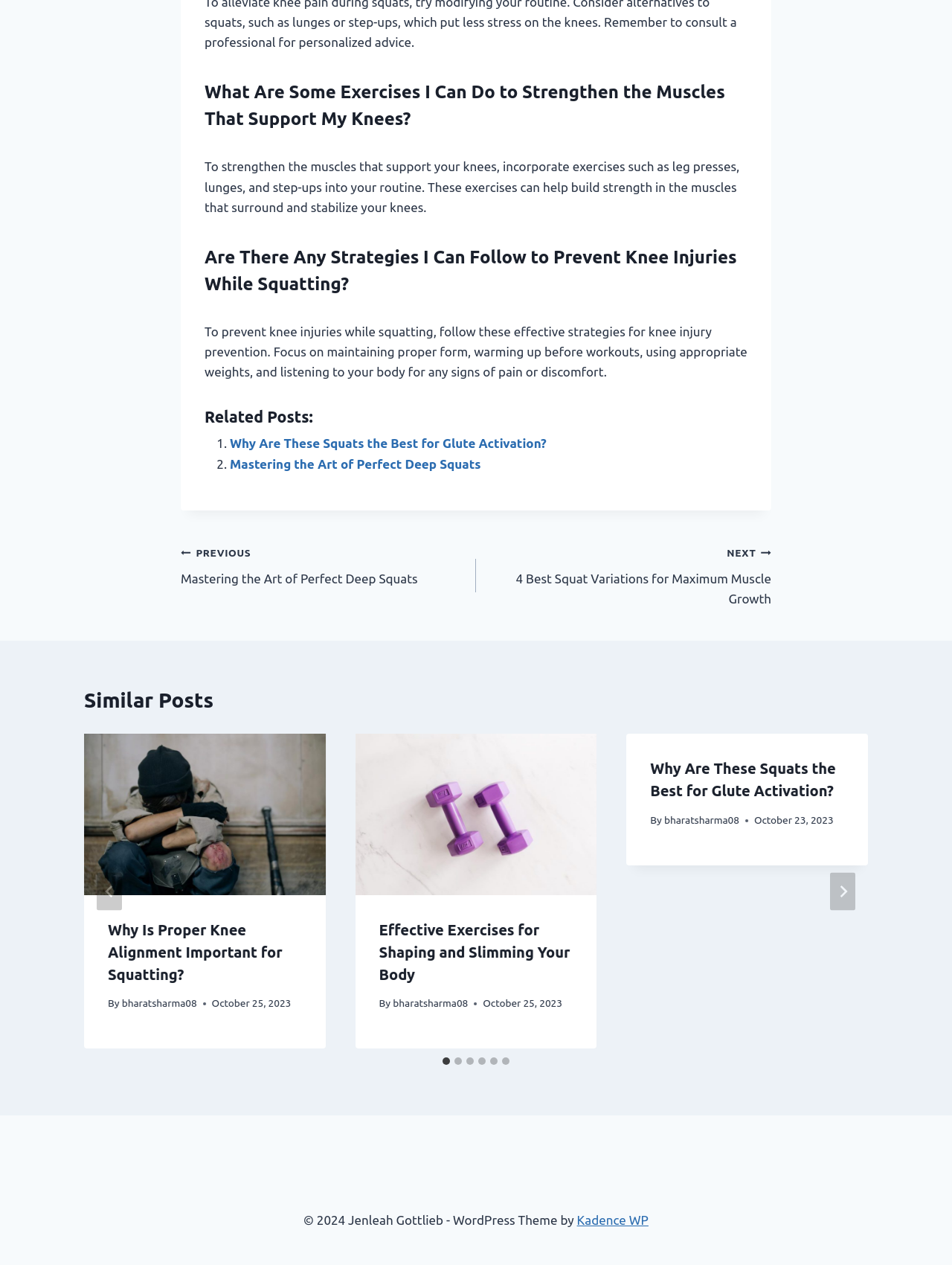Please predict the bounding box coordinates of the element's region where a click is necessary to complete the following instruction: "Go to the next slide". The coordinates should be represented by four float numbers between 0 and 1, i.e., [left, top, right, bottom].

[0.872, 0.69, 0.898, 0.72]